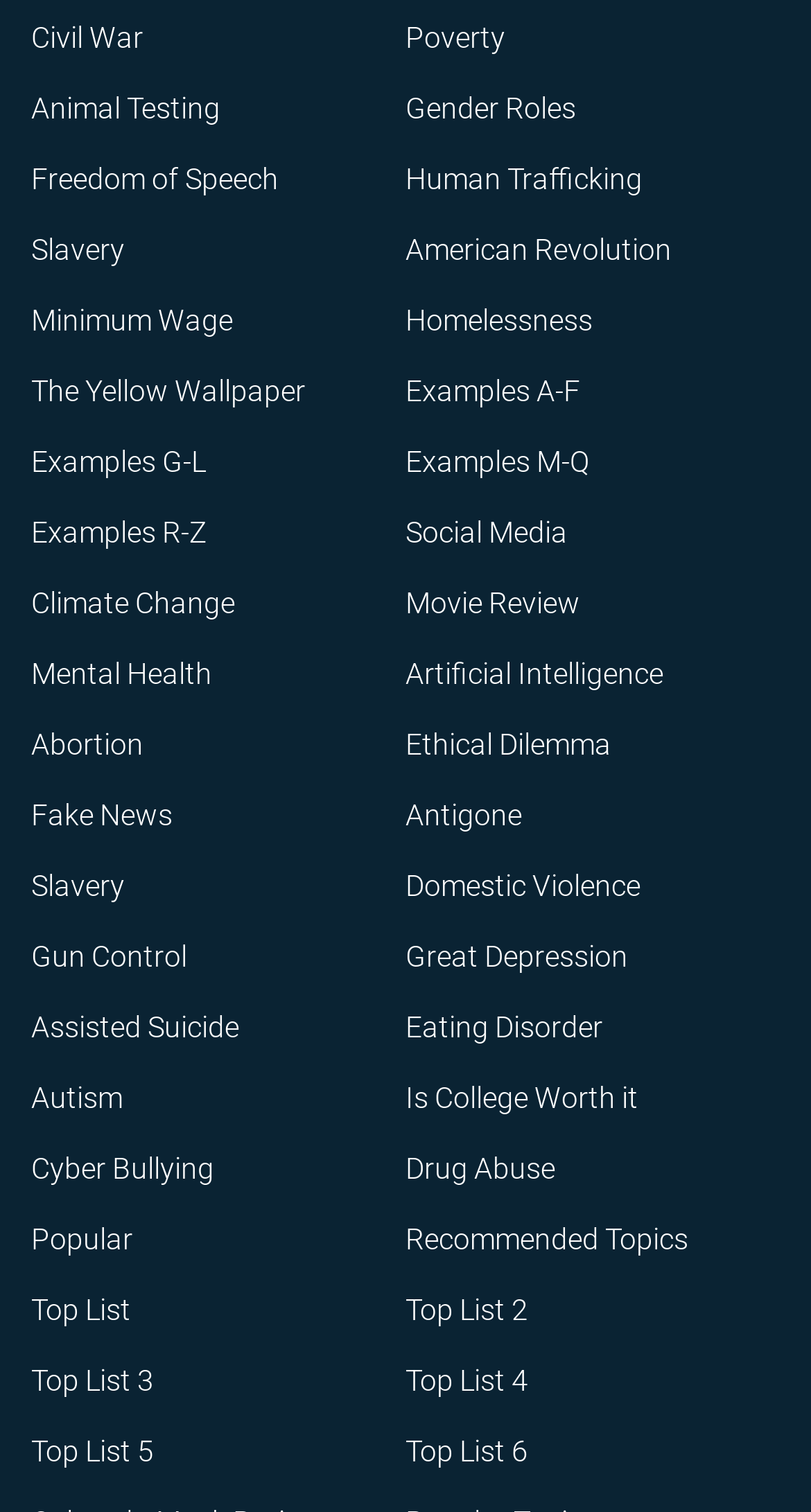Provide the bounding box coordinates for the area that should be clicked to complete the instruction: "Explore the topic of Climate Change".

[0.038, 0.387, 0.29, 0.409]